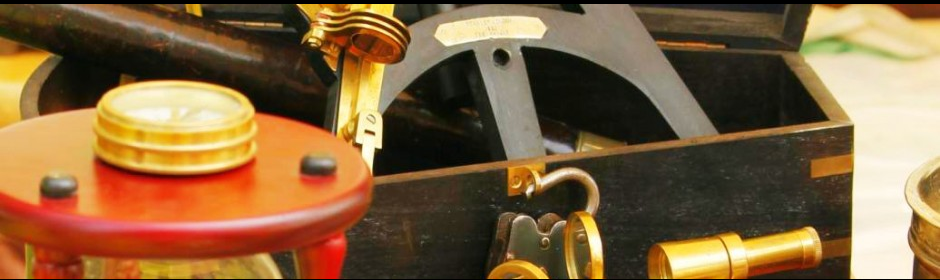What is the possible use of the circular brass instrument?
From the image, respond using a single word or phrase.

Maritime navigation